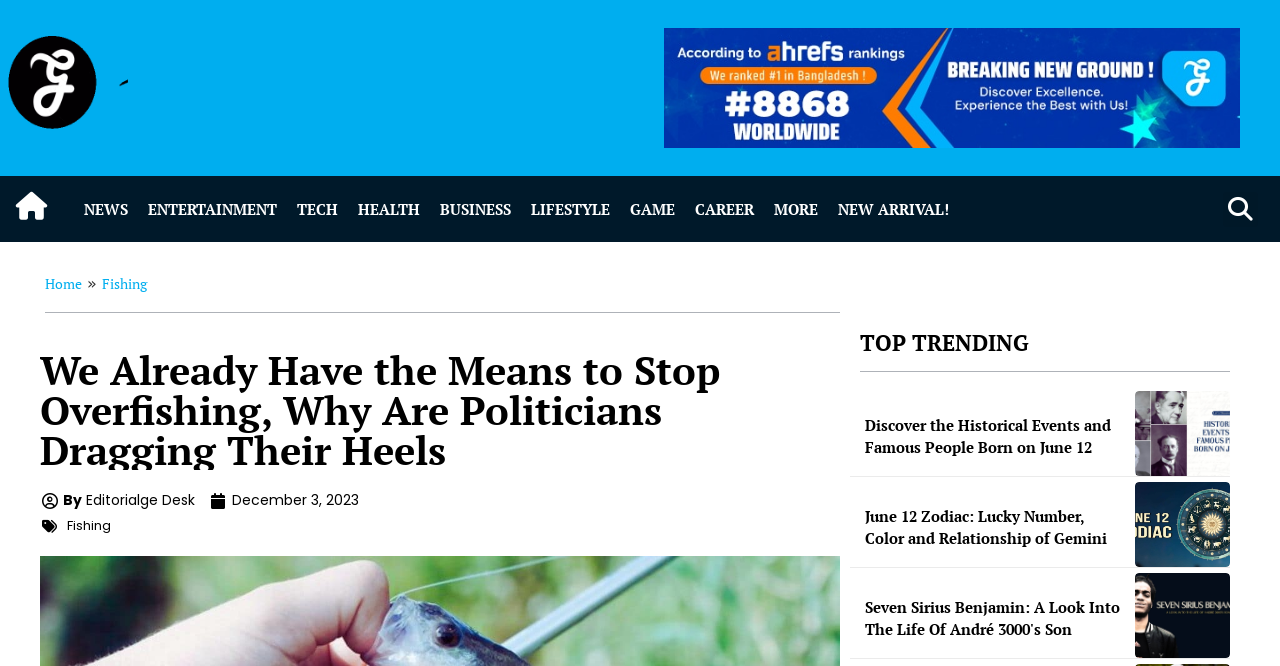What is the purpose of the search bar?
Please respond to the question with a detailed and well-explained answer.

I inferred the purpose of the search bar by looking at its location and the button with the text 'Search' next to it. The search bar is likely used to search for content within the website.